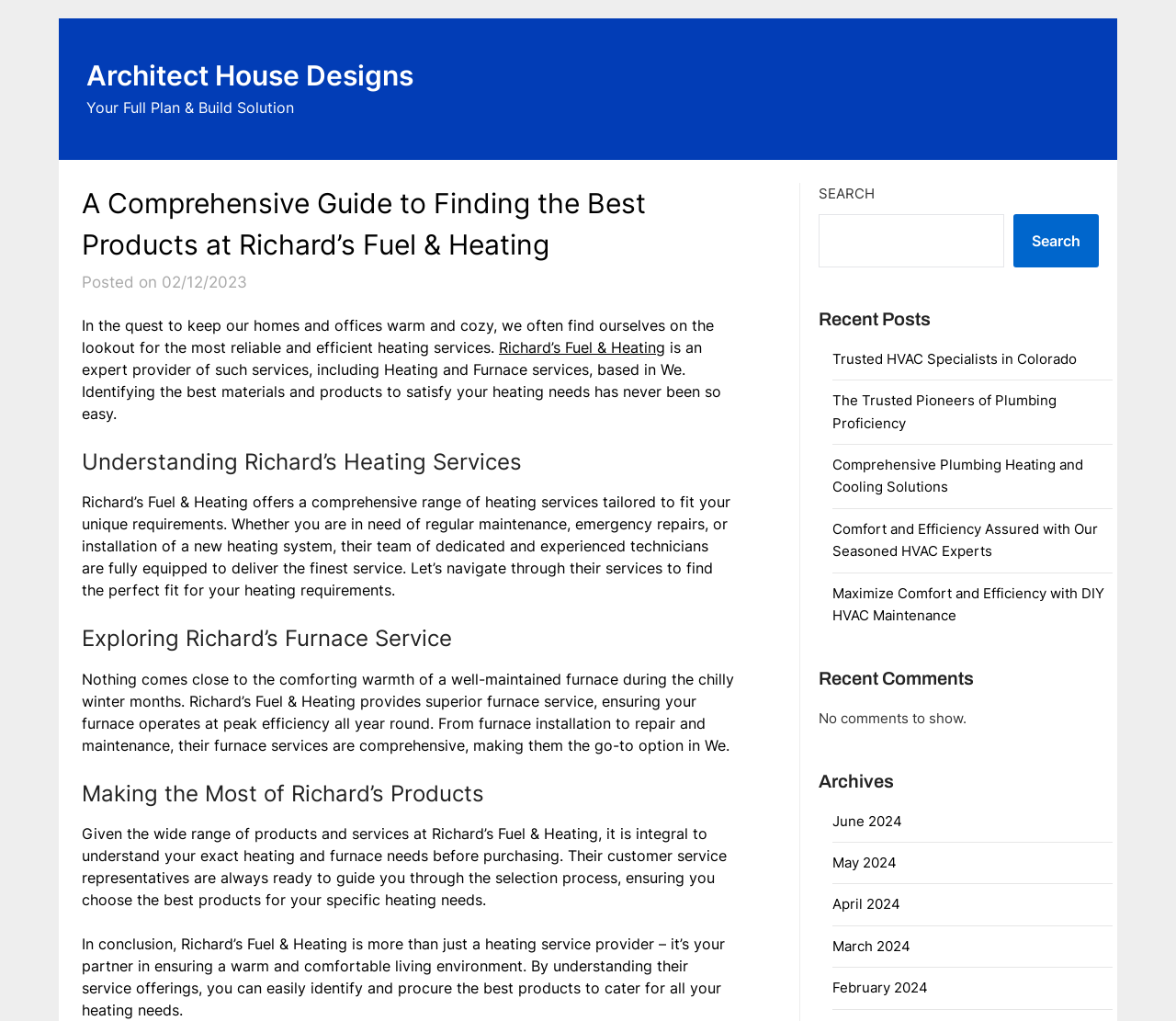Use the details in the image to answer the question thoroughly: 
How many recent posts are listed on the webpage?

The webpage lists 5 recent posts, which are 'Trusted HVAC Specialists in Colorado', 'The Trusted Pioneers of Plumbing Proficiency', 'Comprehensive Plumbing Heating and Cooling Solutions', 'Comfort and Efficiency Assured with Our Seasoned HVAC Experts', and 'Maximize Comfort and Efficiency with DIY HVAC Maintenance'.